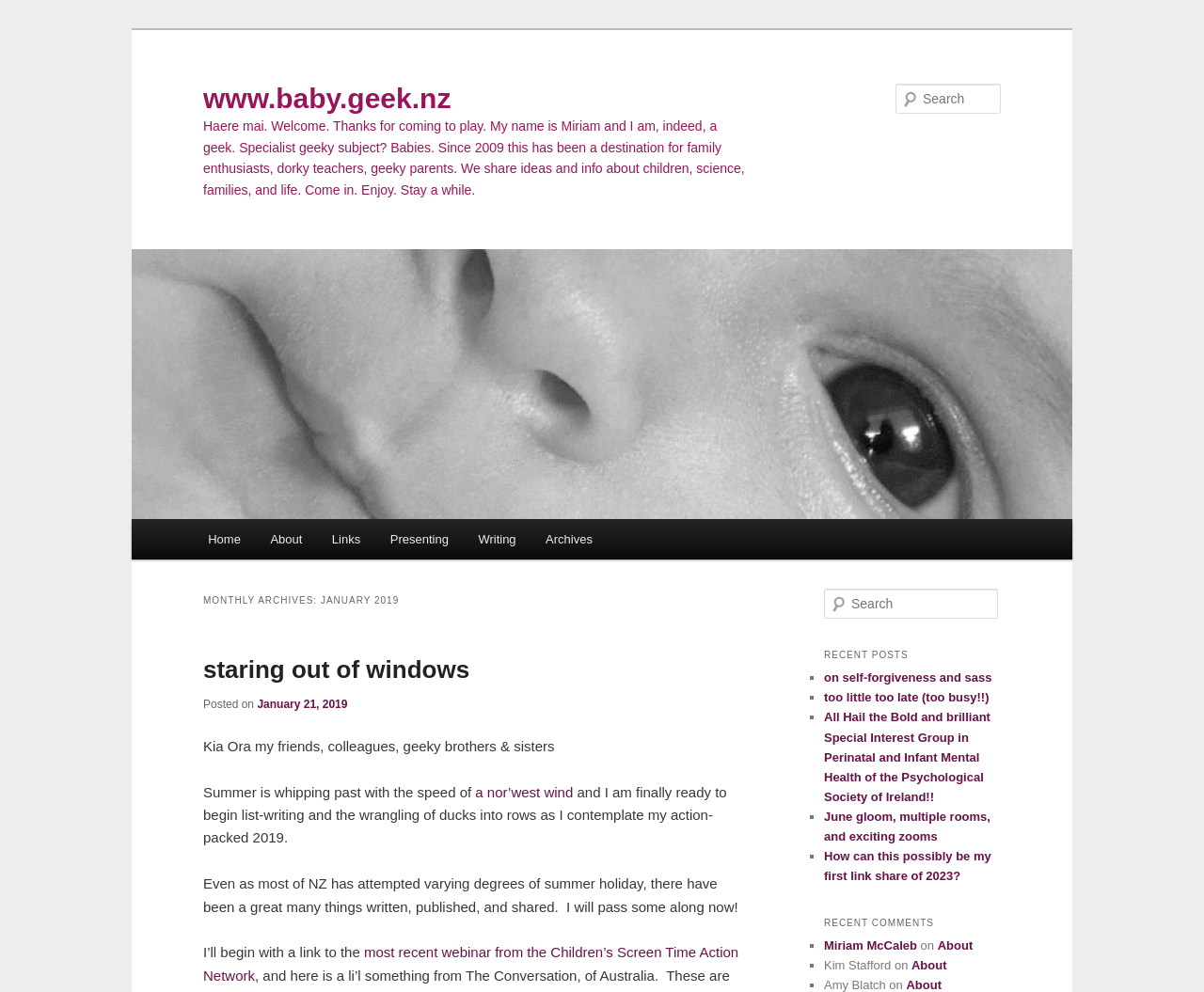Pinpoint the bounding box coordinates of the element that must be clicked to accomplish the following instruction: "Go to the home page". The coordinates should be in the format of four float numbers between 0 and 1, i.e., [left, top, right, bottom].

[0.16, 0.523, 0.212, 0.564]